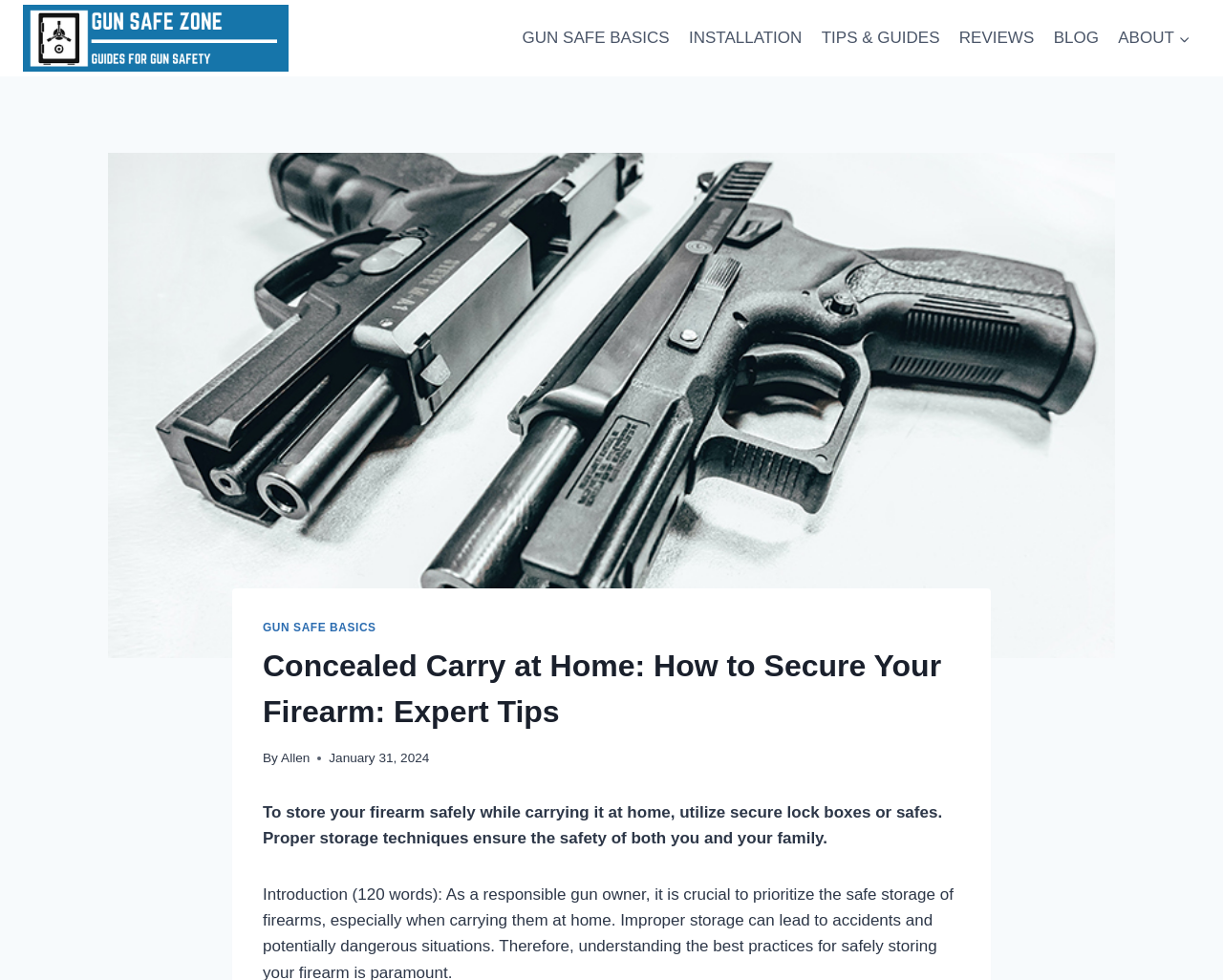What type of navigation is available on this webpage?
Refer to the image and give a detailed response to the question.

The webpage has a primary navigation section which contains links to different sections such as 'GUN SAFE BASICS', 'INSTALLATION', 'TIPS & GUIDES', 'REVIEWS', 'BLOG', and 'ABOUT'.